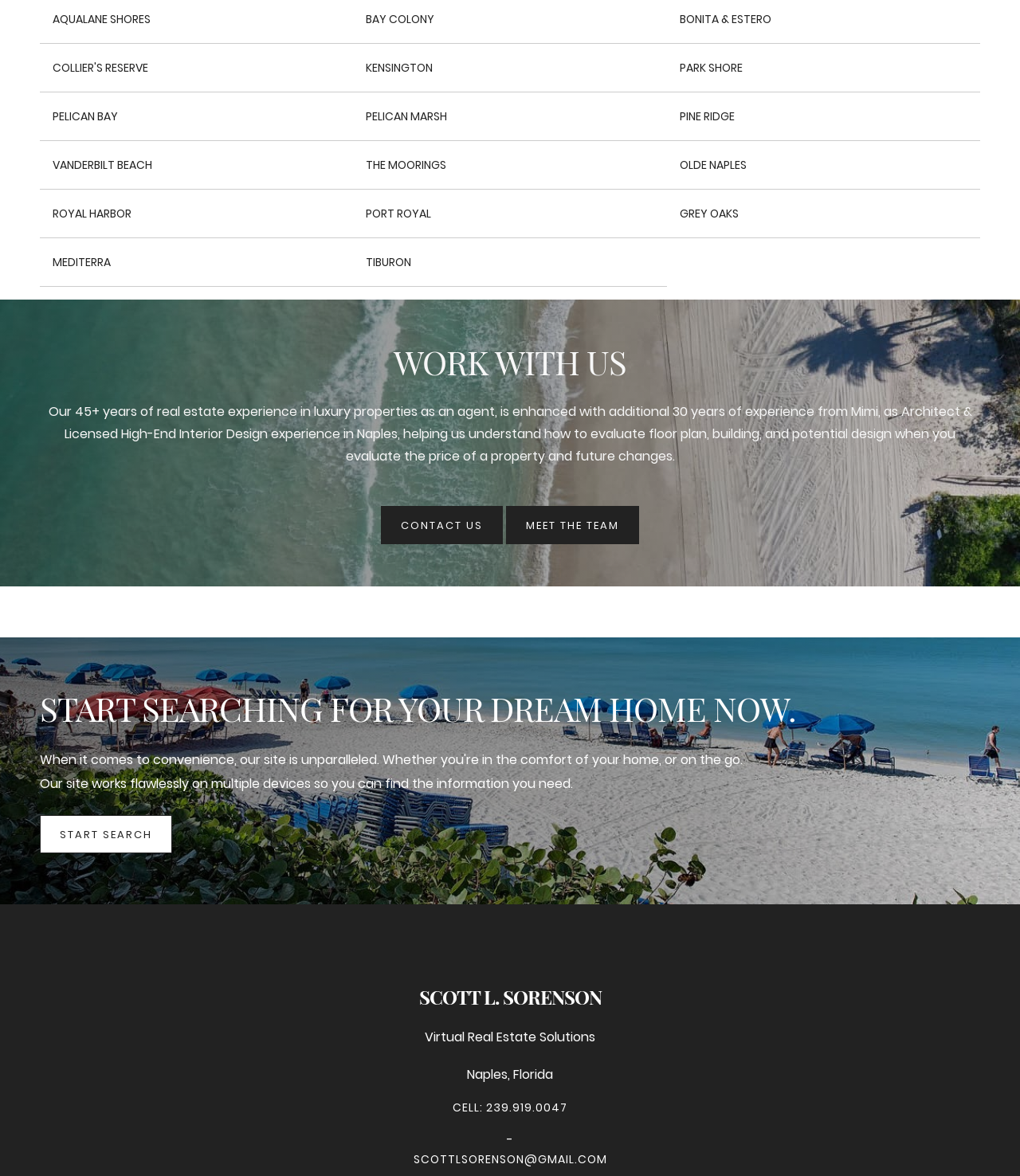Extract the bounding box coordinates for the UI element described by the text: "Pine Ridge". The coordinates should be in the form of [left, top, right, bottom] with values between 0 and 1.

[0.666, 0.092, 0.72, 0.106]